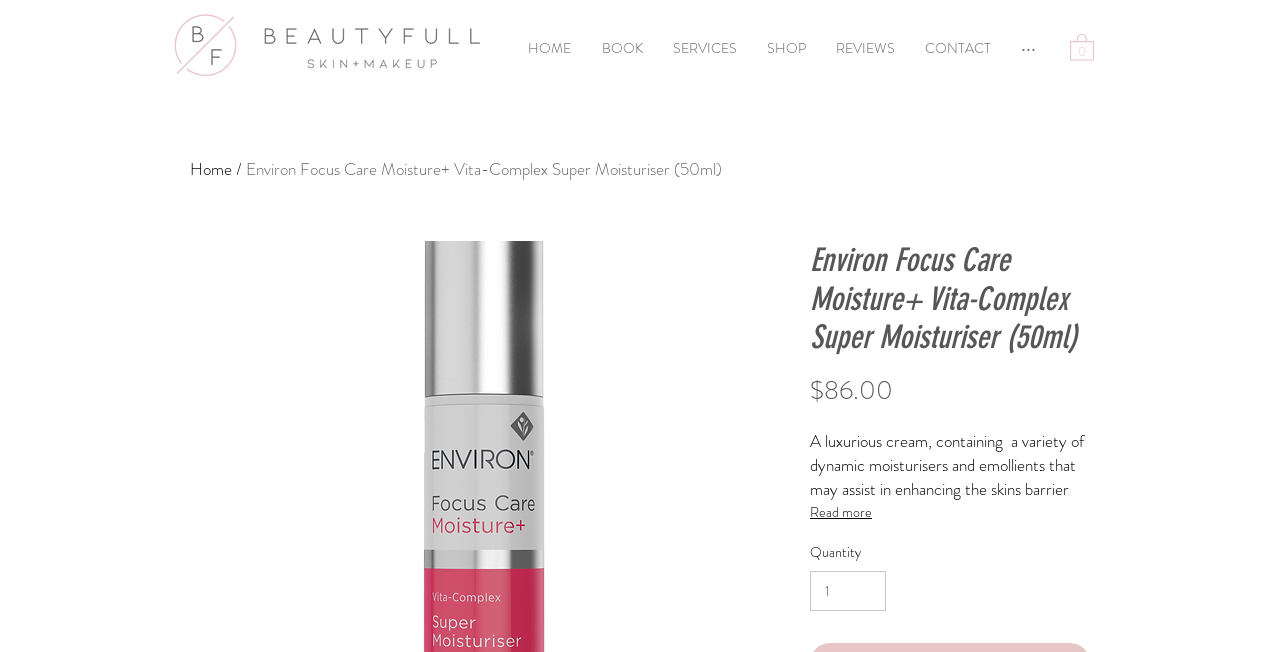How many navigation links are there?
Look at the screenshot and respond with one word or a short phrase.

6